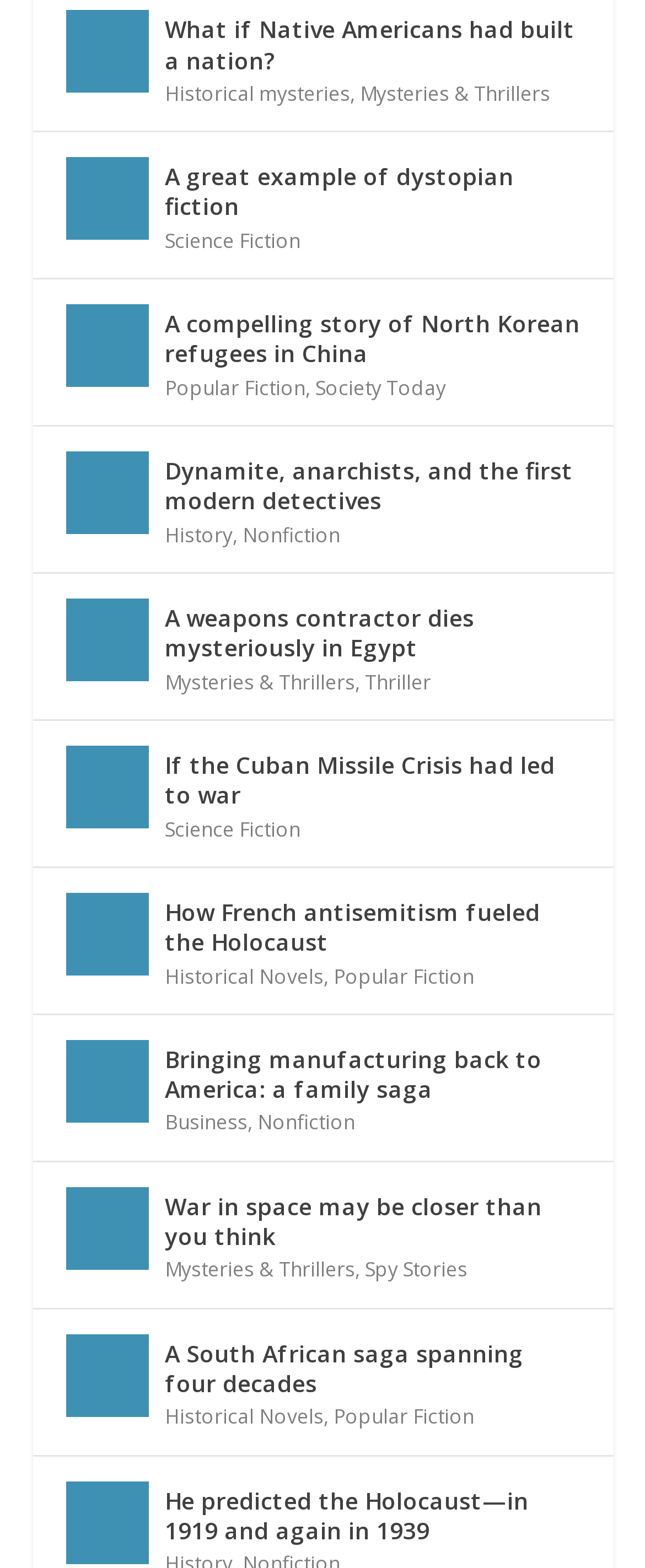Provide the bounding box coordinates of the area you need to click to execute the following instruction: "View 'A great example of dystopian fiction'".

[0.101, 0.1, 0.229, 0.153]